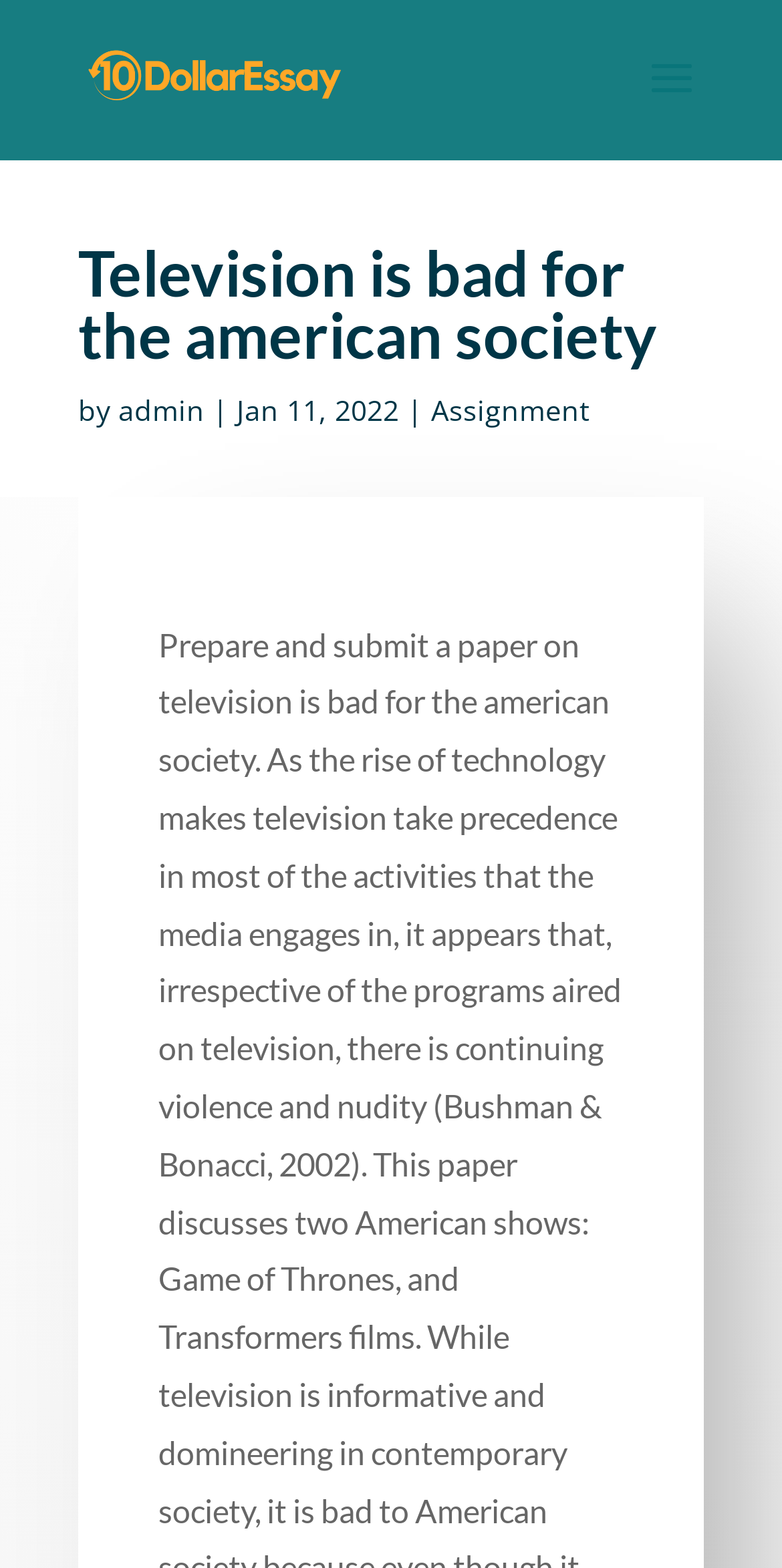Please answer the following question using a single word or phrase: 
What is the name of the essay writing service?

The cheapest Essay Writing Service